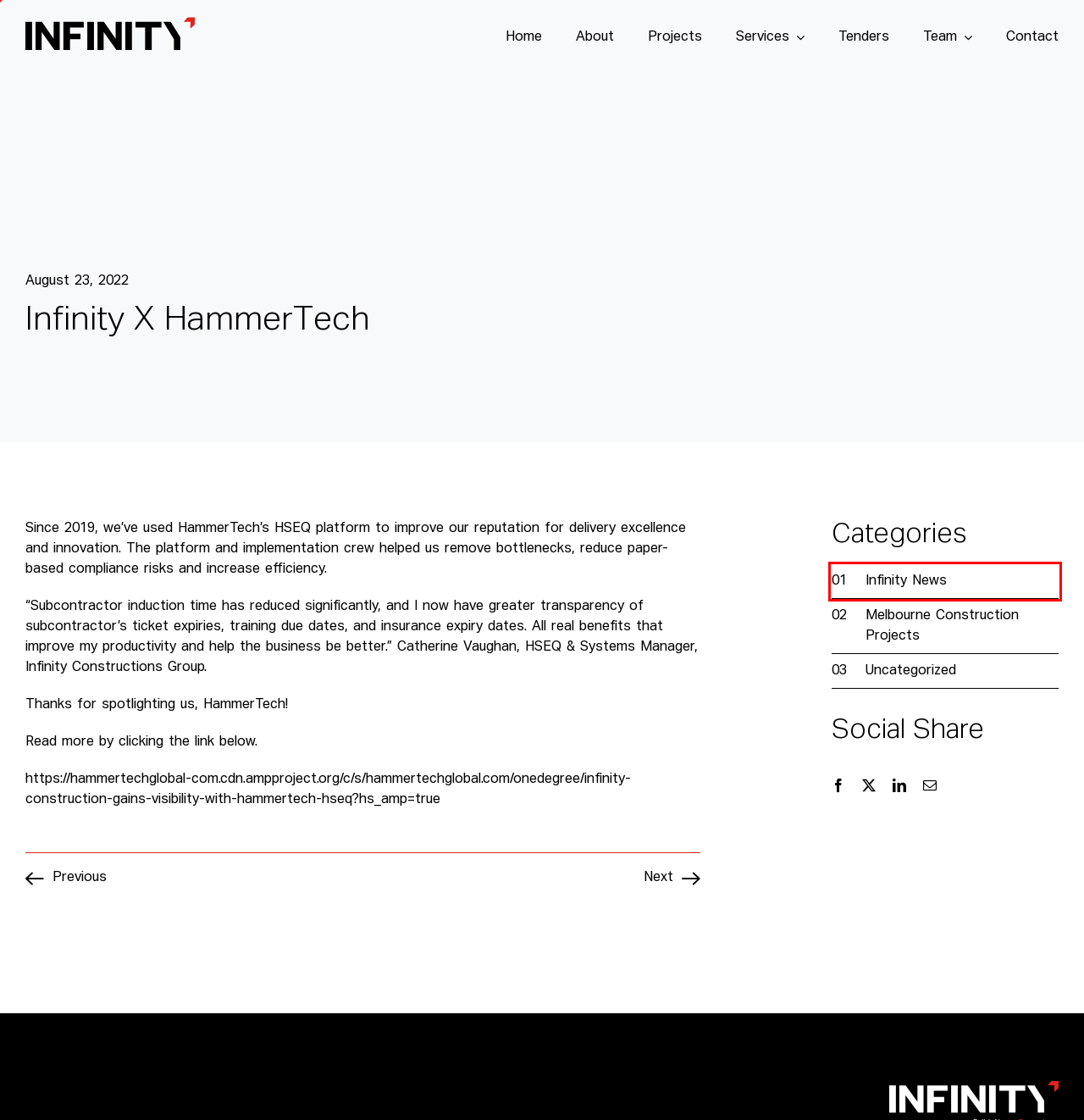Review the screenshot of a webpage containing a red bounding box around an element. Select the description that best matches the new webpage after clicking the highlighted element. The options are:
A. Infinity News Archives | Infinity Constructions
B. Construction Tenders - Infinity Constructions
C. THE MASTER BUILDERS ASSOCIATION VICTORIA 2022 AWARDS I WINNERS | News | Infinity Constructions
D. Melbourne Construction Projects Archives | Infinity Constructions
E. Melbourne & Sydney Construction Company - Infinity Construction
F. Sydney & Melbourne Construction Projects - Infinity Constructions
G. About Us - Tier 2 Builders - Infinity Constructions Group
H. Uncategorized Archives | Infinity Constructions

A